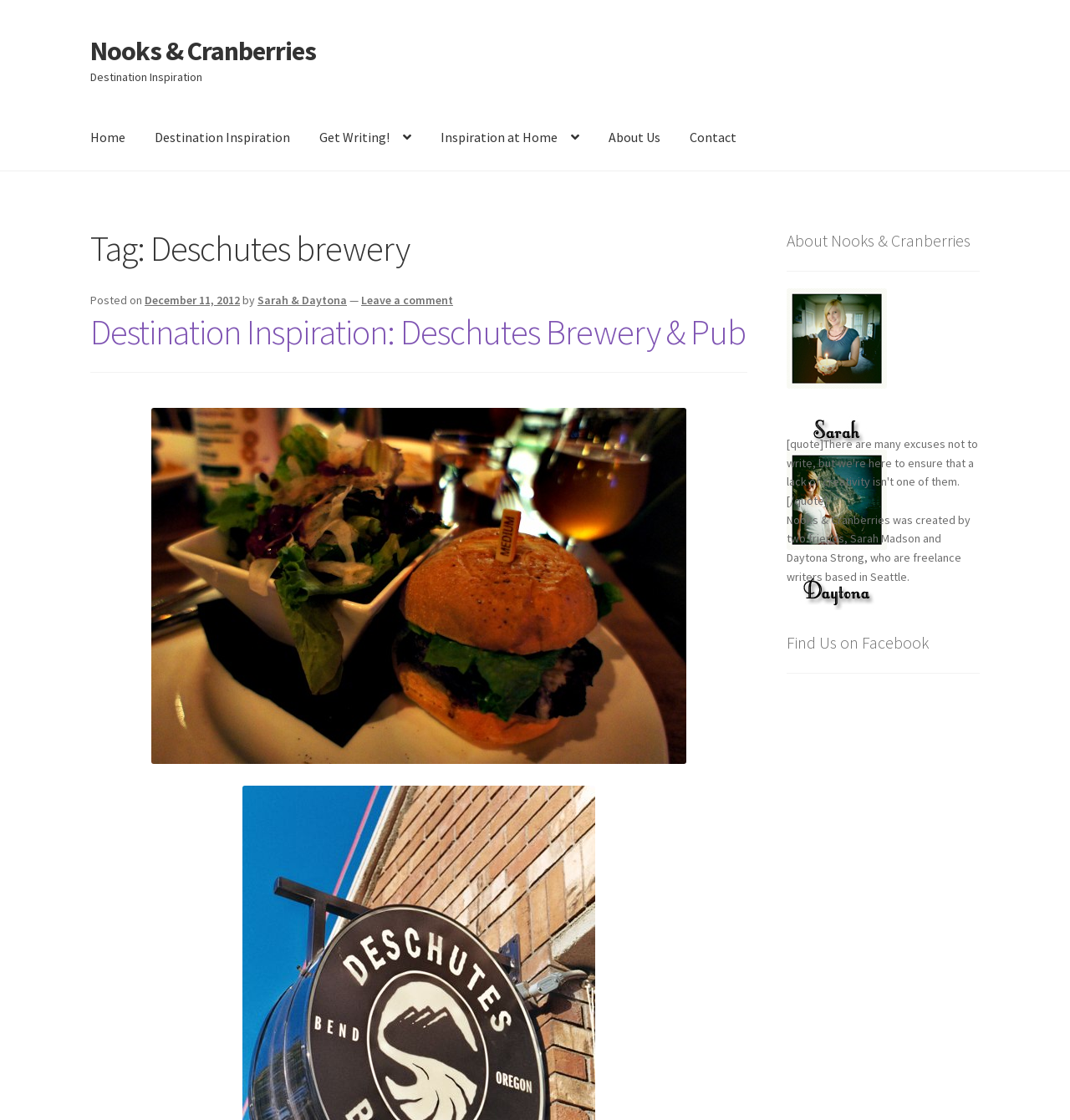Who created Nooks & Cranberries?
Look at the image and answer the question with a single word or phrase.

Sarah Madson and Daytona Strong